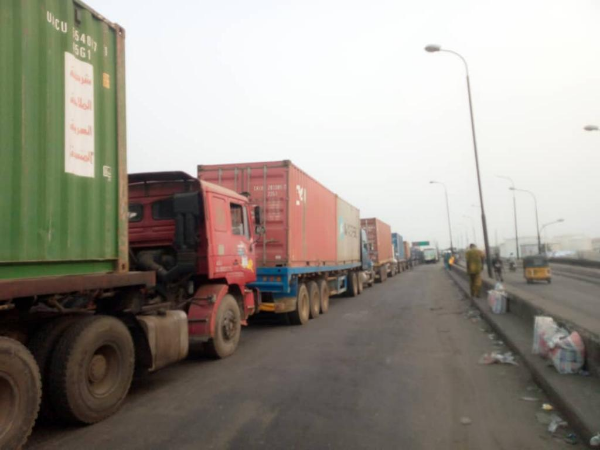Describe all the visual components present in the image.

The image depicts a congested scene of trucks lined up on a road, indicative of the heavy traffic often seen at port access routes. Prominent in the foreground is a red truck, equipped with a large green shipping container, followed by several other trucks carrying various containers, which highlights the challenges faced by truck drivers in navigating the busy routes. The road appears to be utilized by commercial vehicles, suggesting a high volume of freight transport. Street lamps line the road, creating an urban ambiance, while debris on the roadside hints at the ongoing struggles with infrastructure and sanitation in the area. This visual context aligns with recent news about the urgent calls from truckers for a reform of the Nigerian Ports Authority's electronic call-up system, aimed at alleviating the persistent issues of extortion and delays experienced along these critical logistics pathways.